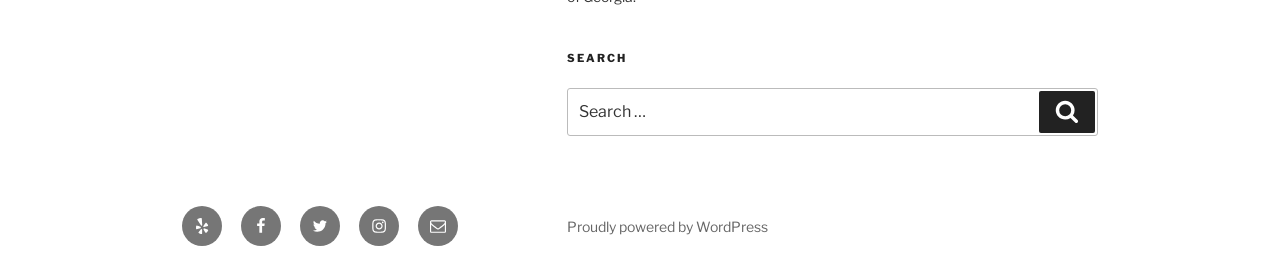Based on the image, give a detailed response to the question: What is the purpose of the search box?

The search box is located at the top of the webpage with a label 'Search for:' and a button 'Search'. This suggests that the user can input some keywords or phrases and click the 'Search' button to find relevant results.